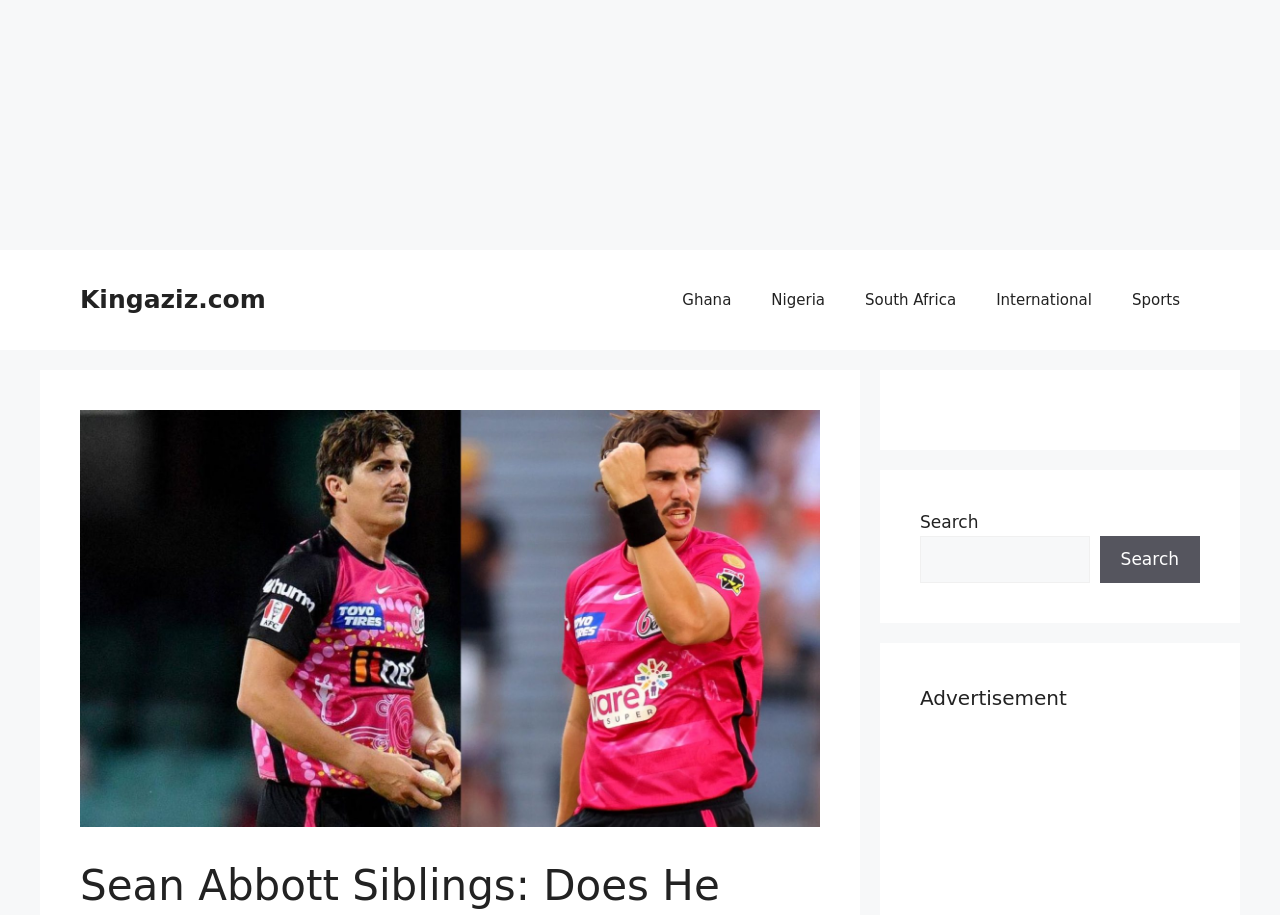Provide a single word or phrase answer to the question: 
What is the topic of the image?

Sean Abbott Parents